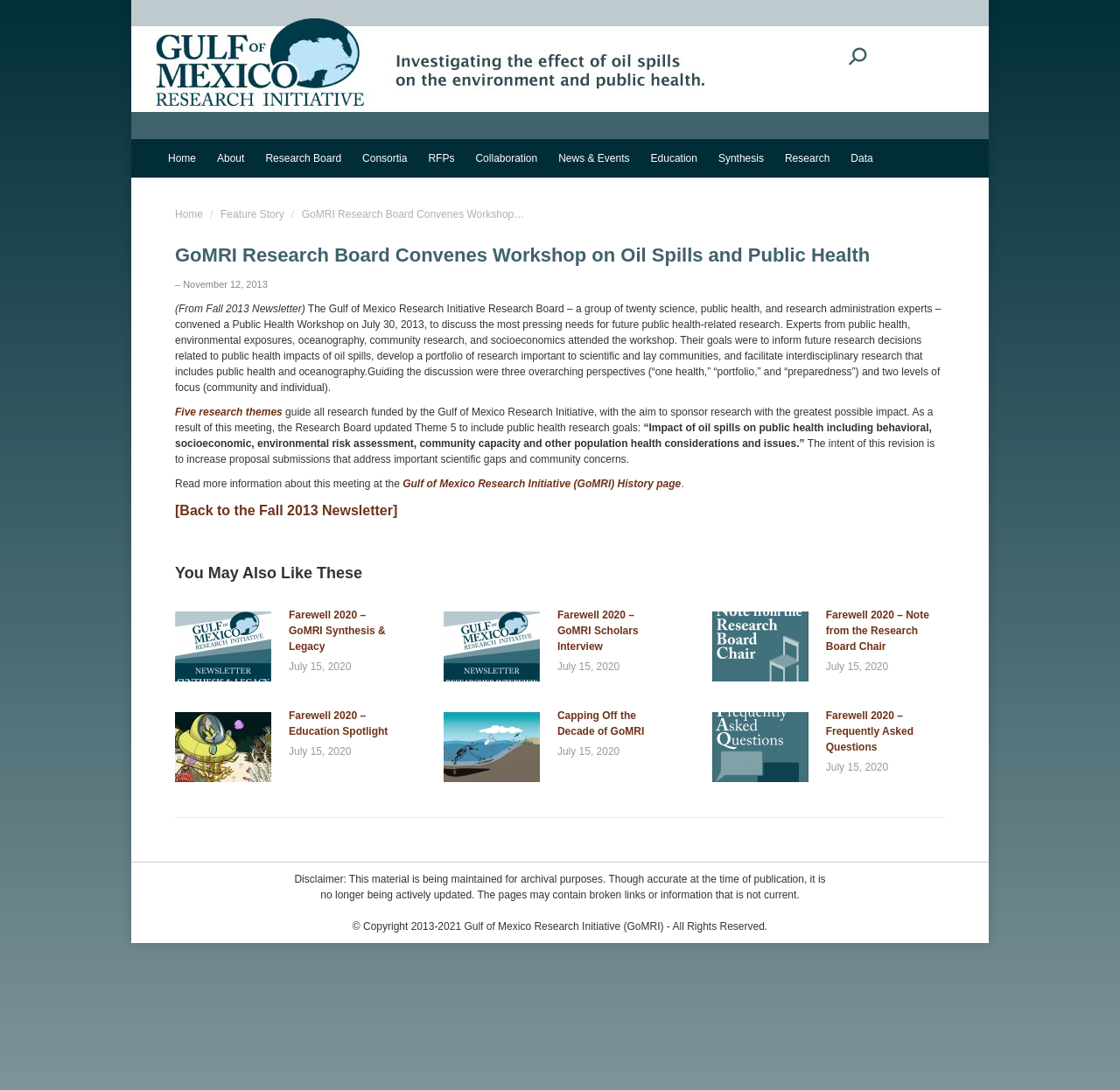Answer the question using only a single word or phrase: 
How many research themes guide the research funded by the Gulf of Mexico Research Initiative?

Five